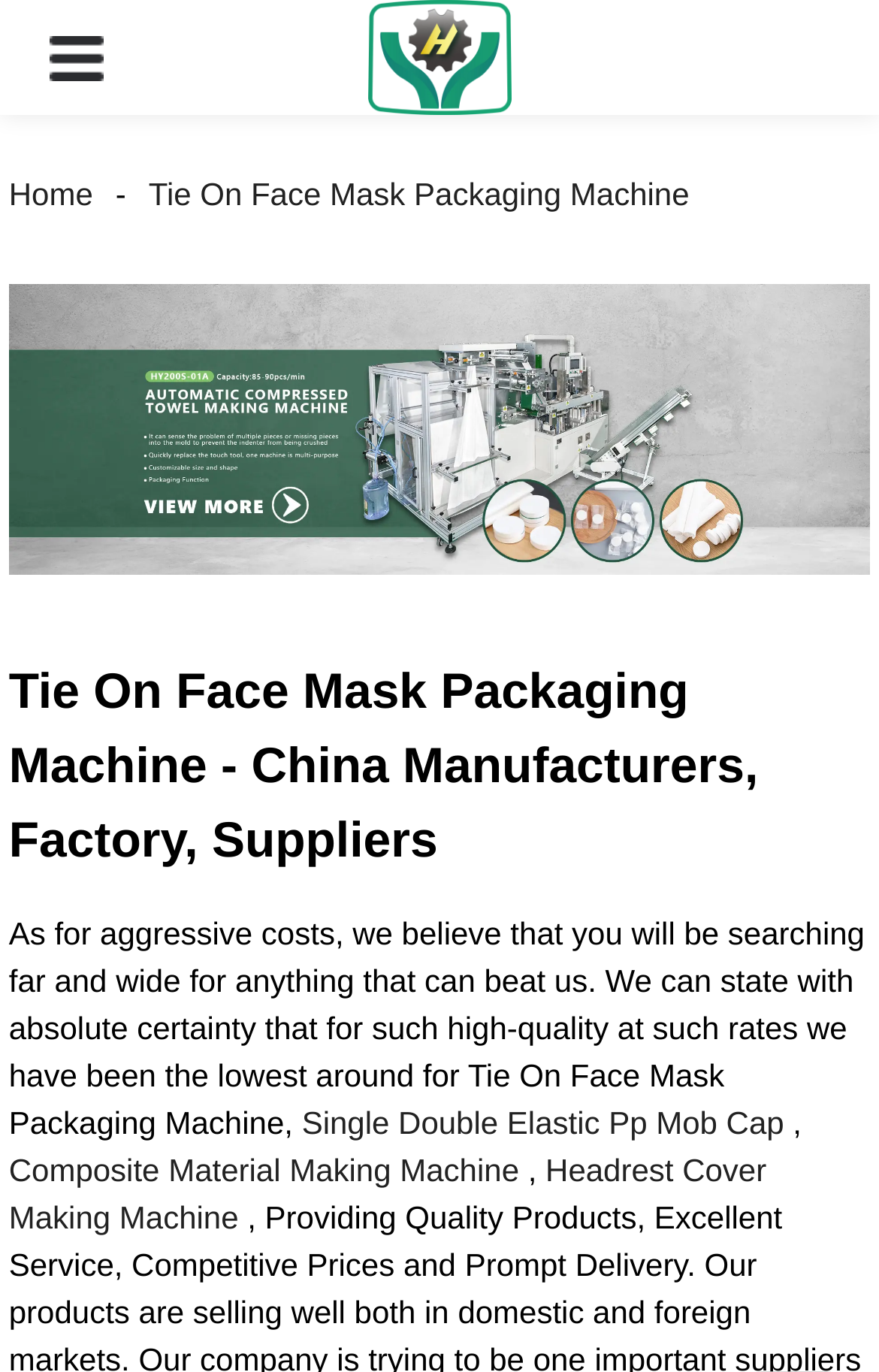Determine the webpage's heading and output its text content.

Tie On Face Mask Packaging Machine - China Manufacturers, Factory, Suppliers